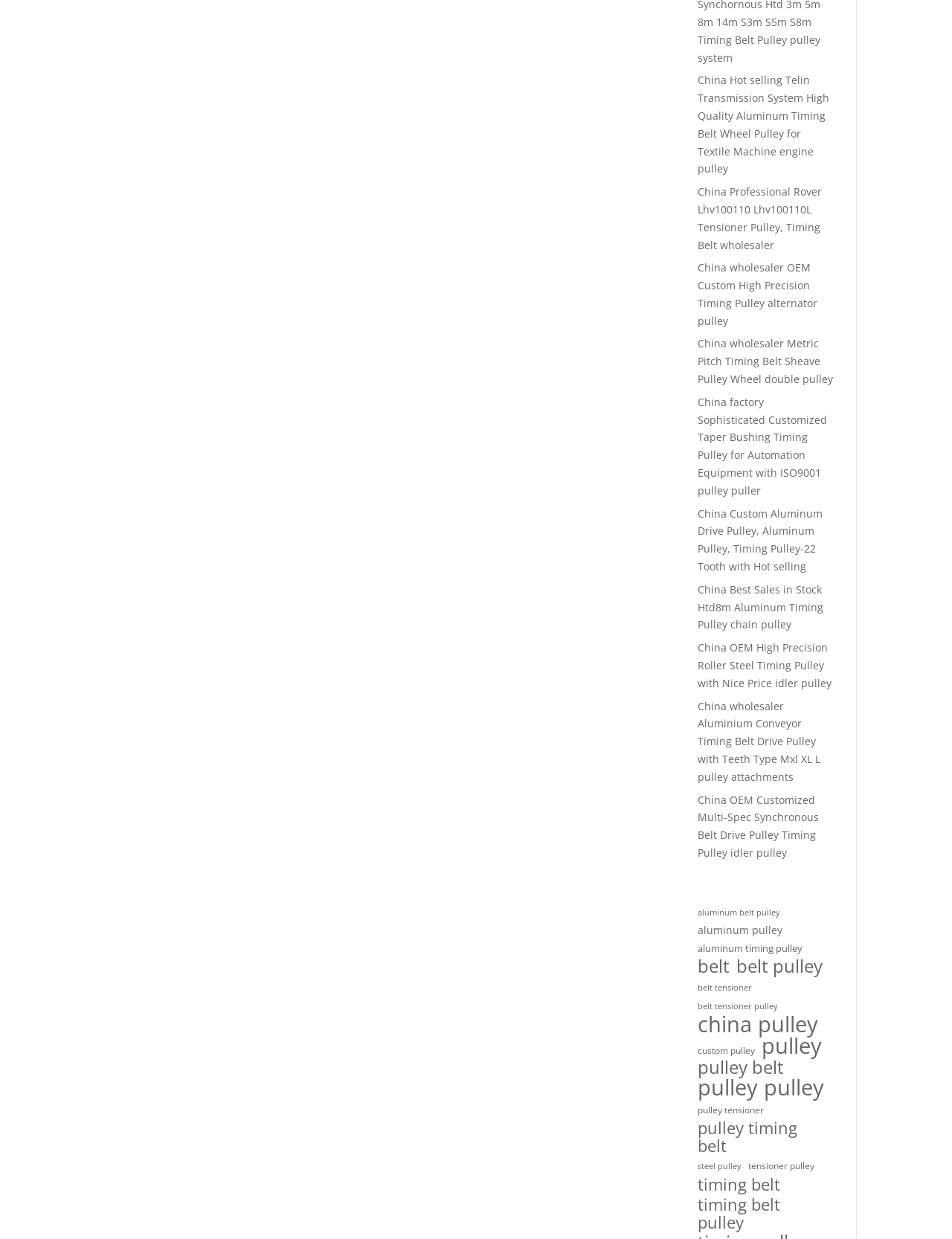Based on the image, give a detailed response to the question: How many items are available for belt tensioner pulley?

According to the link 'belt tensioner pulley (37 items)', there are 37 items available for belt tensioner pulley.